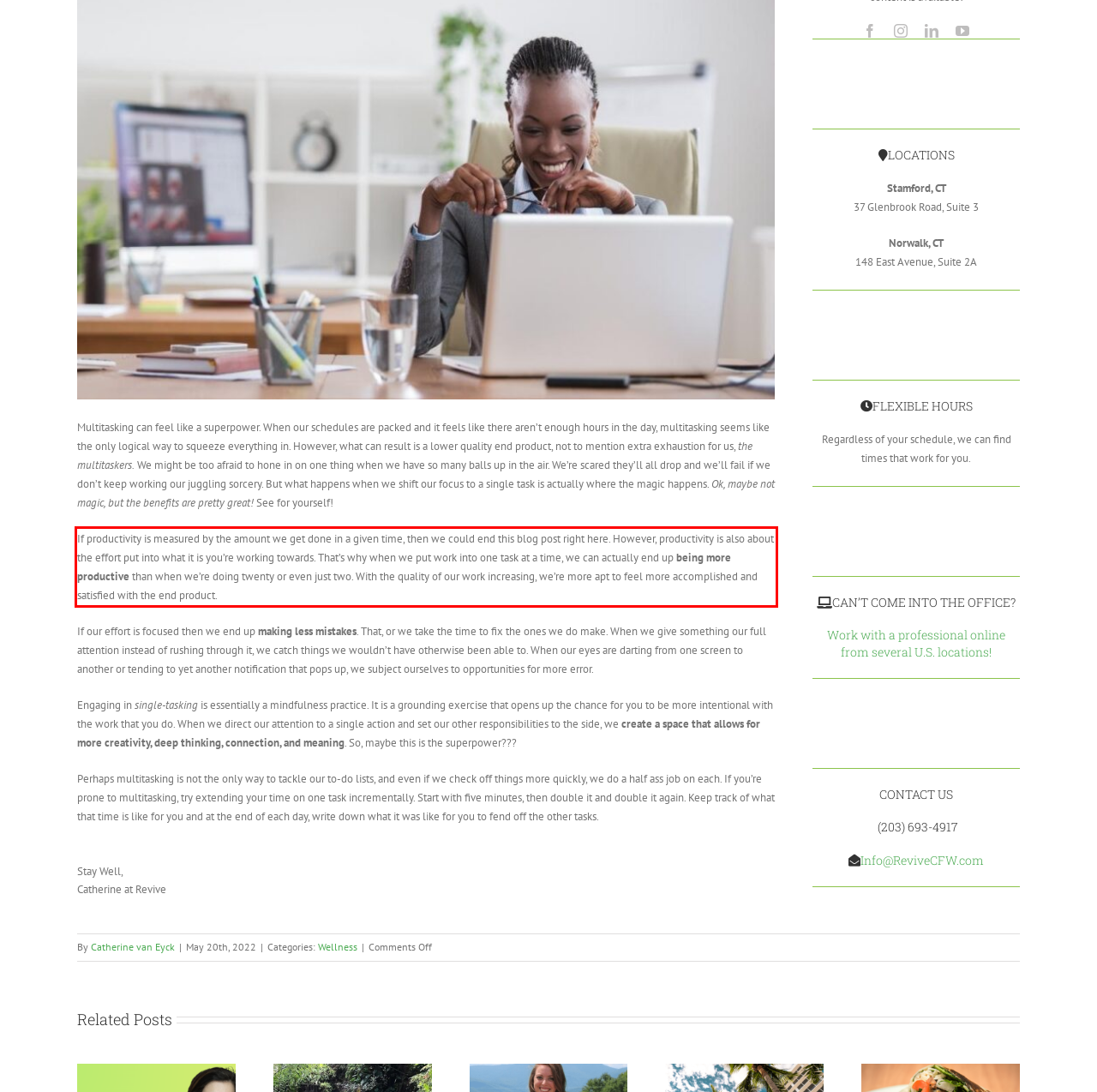You are provided with a screenshot of a webpage featuring a red rectangle bounding box. Extract the text content within this red bounding box using OCR.

If productivity is measured by the amount we get done in a given time, then we could end this blog post right here. However, productivity is also about the effort put into what it is you’re working towards. That’s why when we put work into one task at a time, we can actually end up being more productive than when we’re doing twenty or even just two. With the quality of our work increasing, we’re more apt to feel more accomplished and satisfied with the end product.